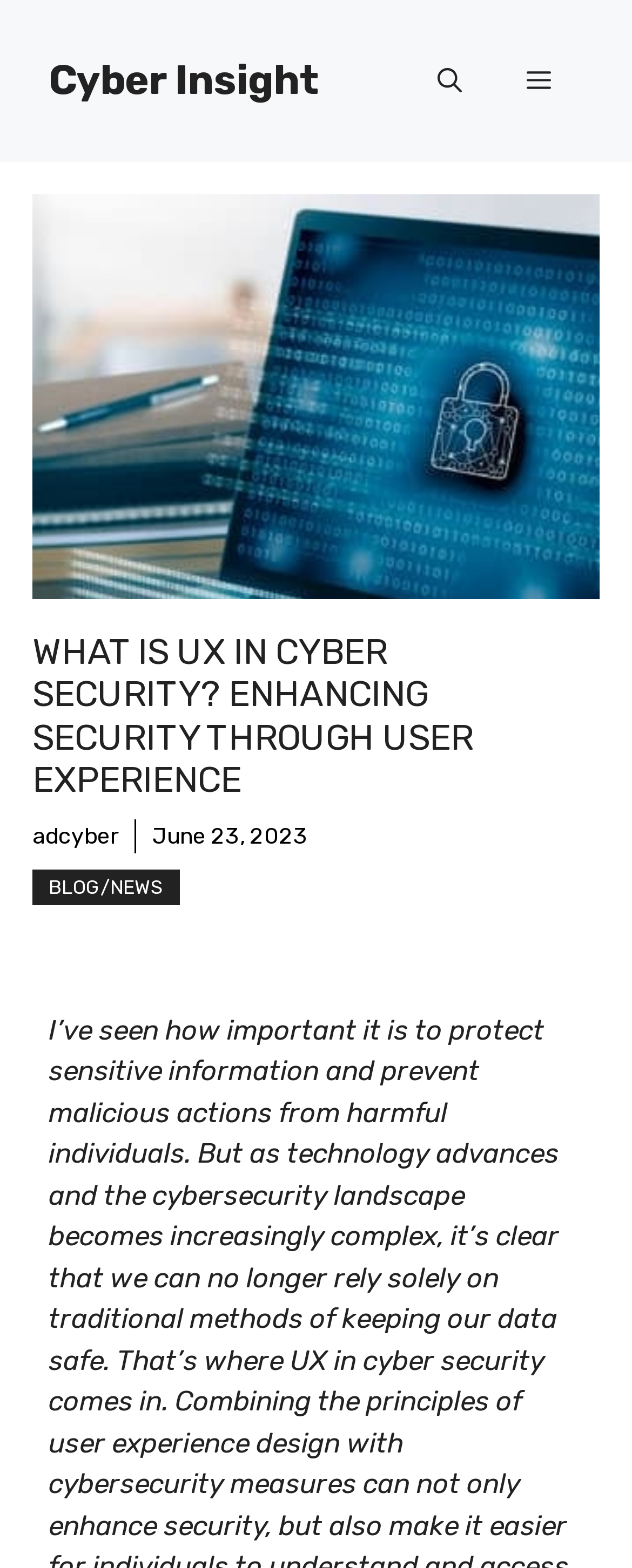What is the date of the latest article?
Based on the screenshot, give a detailed explanation to answer the question.

I found the date of the latest article by examining the time element, which contains a static text element with the date 'June 23, 2023'.